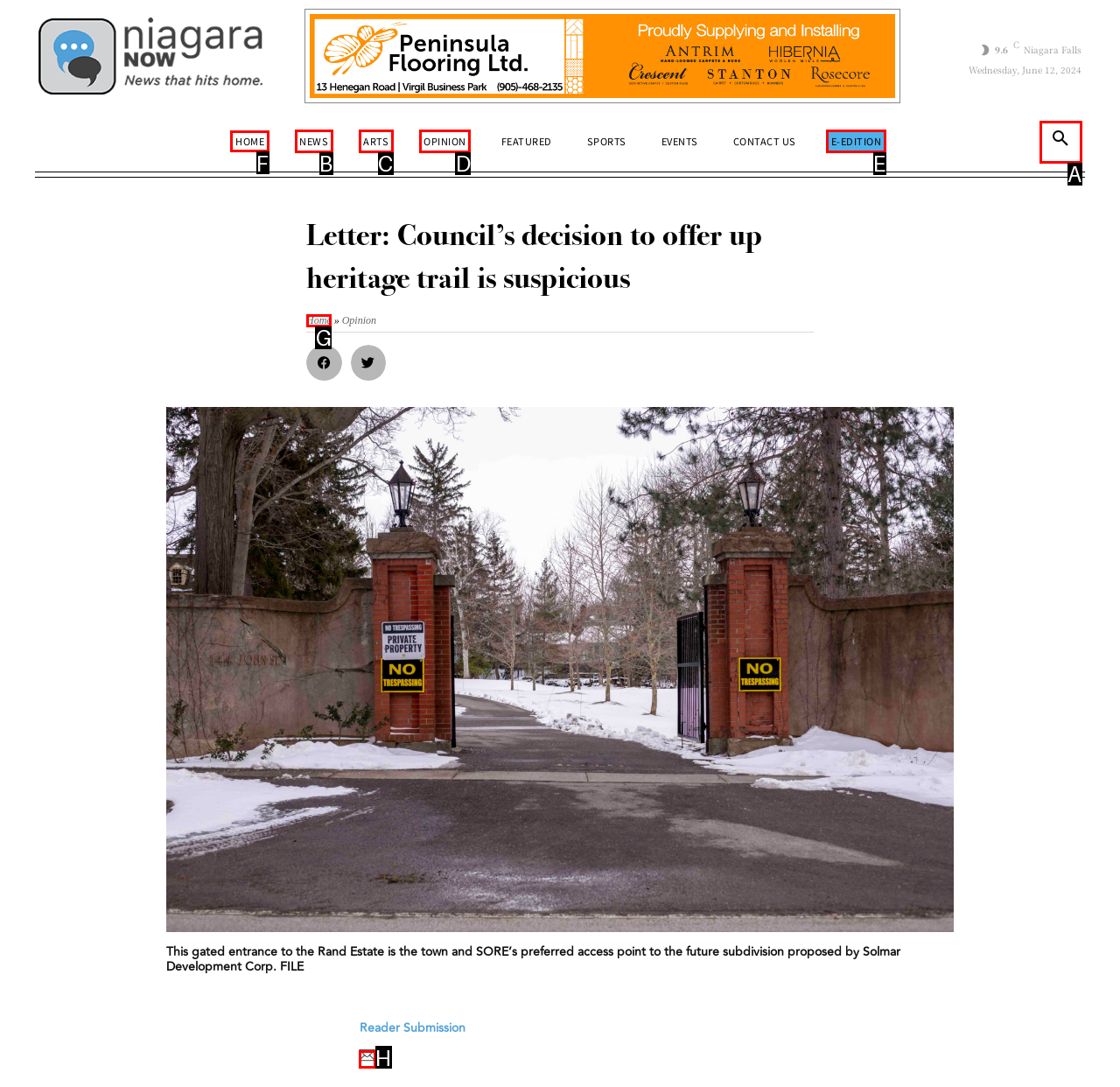Determine which HTML element to click to execute the following task: Go to home page Answer with the letter of the selected option.

F